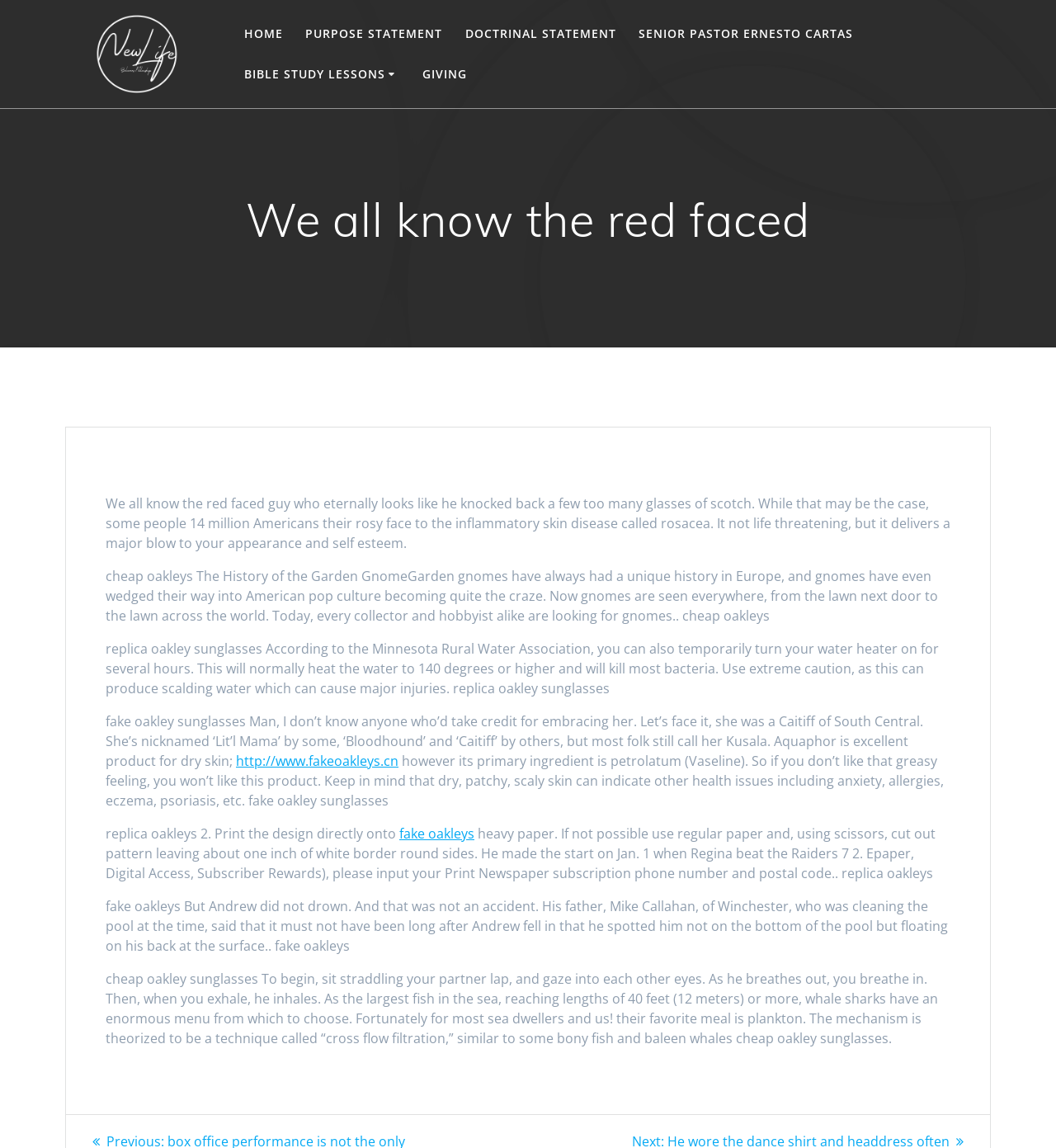Determine the bounding box coordinates of the region I should click to achieve the following instruction: "Click on http://www.fakeoakleys.cn". Ensure the bounding box coordinates are four float numbers between 0 and 1, i.e., [left, top, right, bottom].

[0.223, 0.655, 0.377, 0.671]